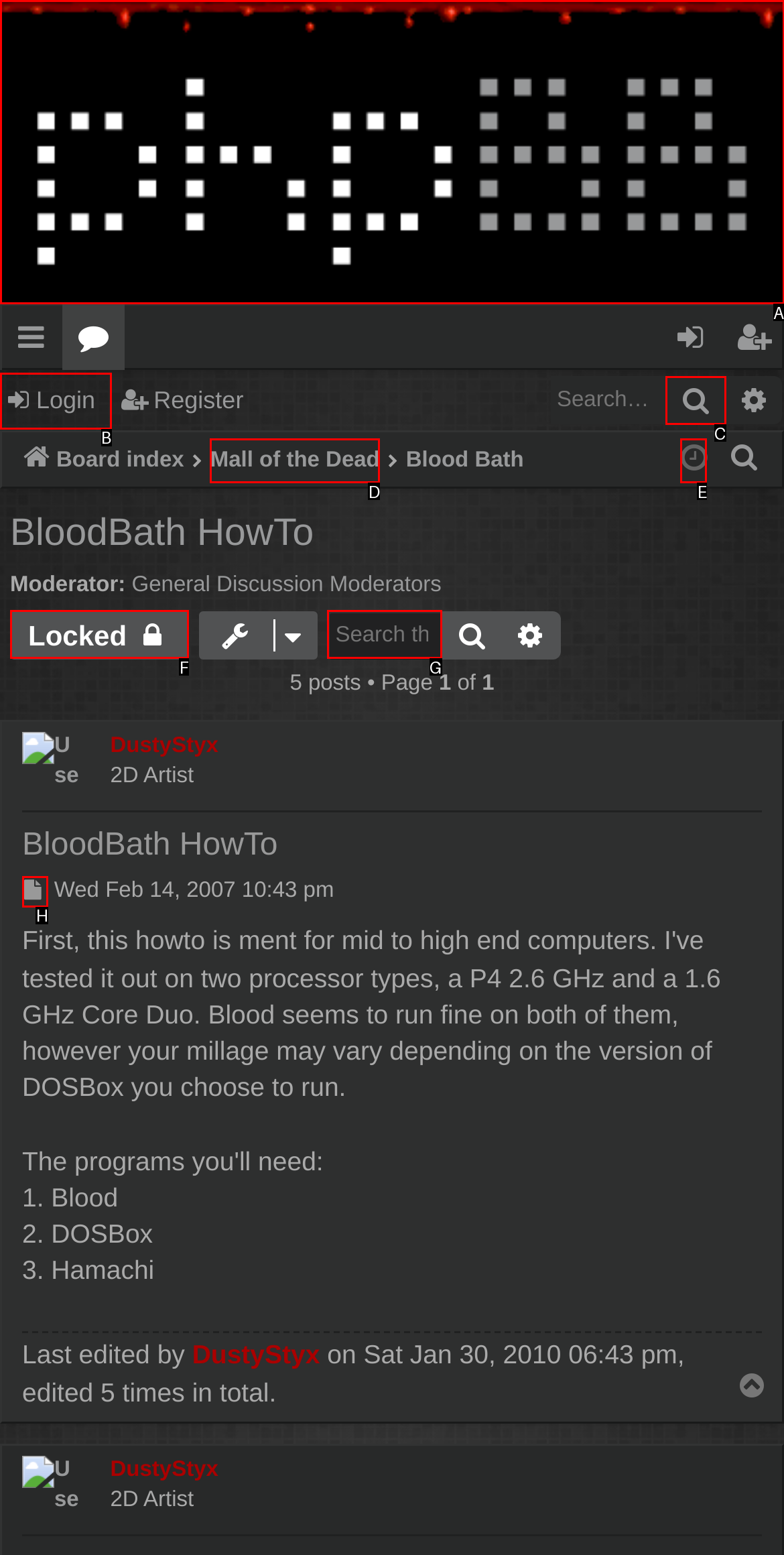Identify the appropriate lettered option to execute the following task: Login
Respond with the letter of the selected choice.

B